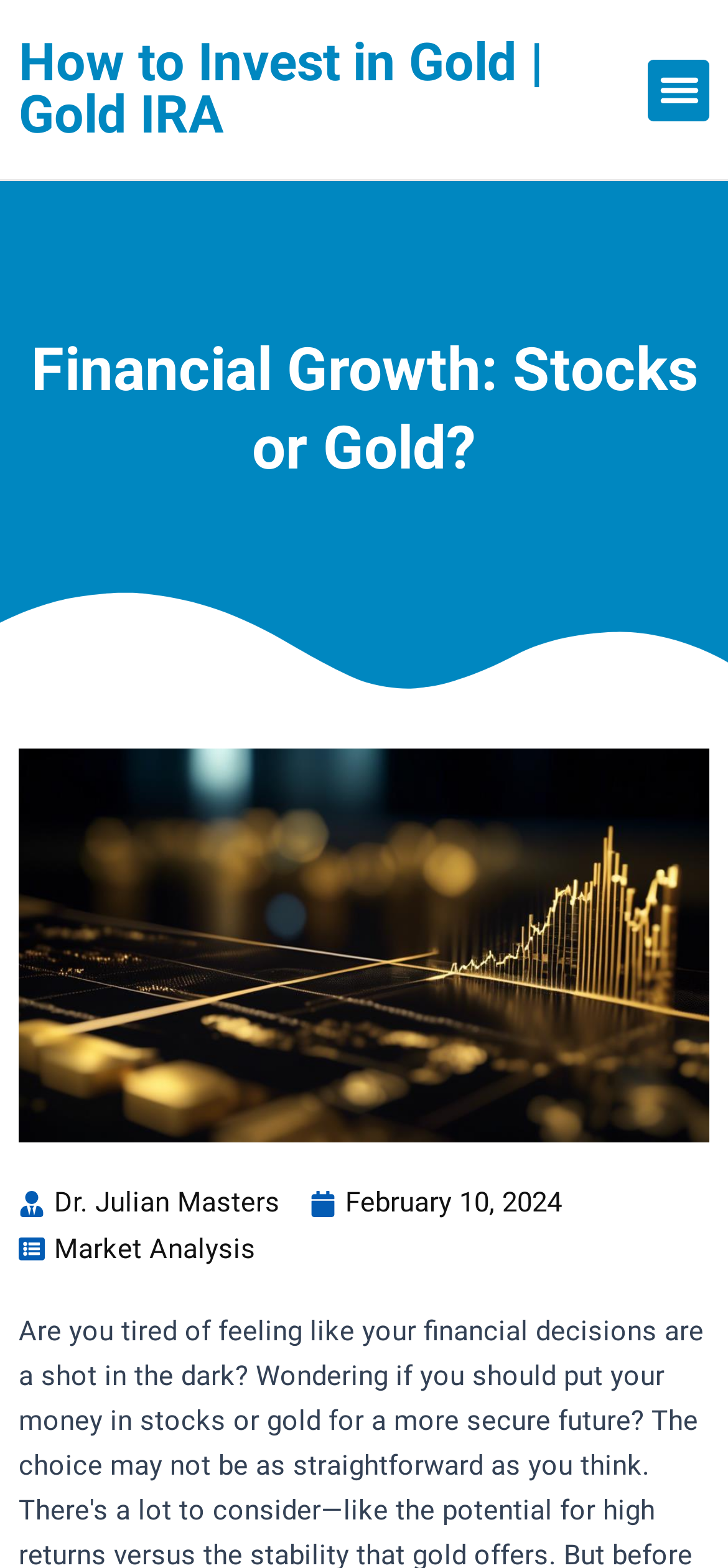Please determine and provide the text content of the webpage's heading.

Financial Growth: Stocks or Gold?